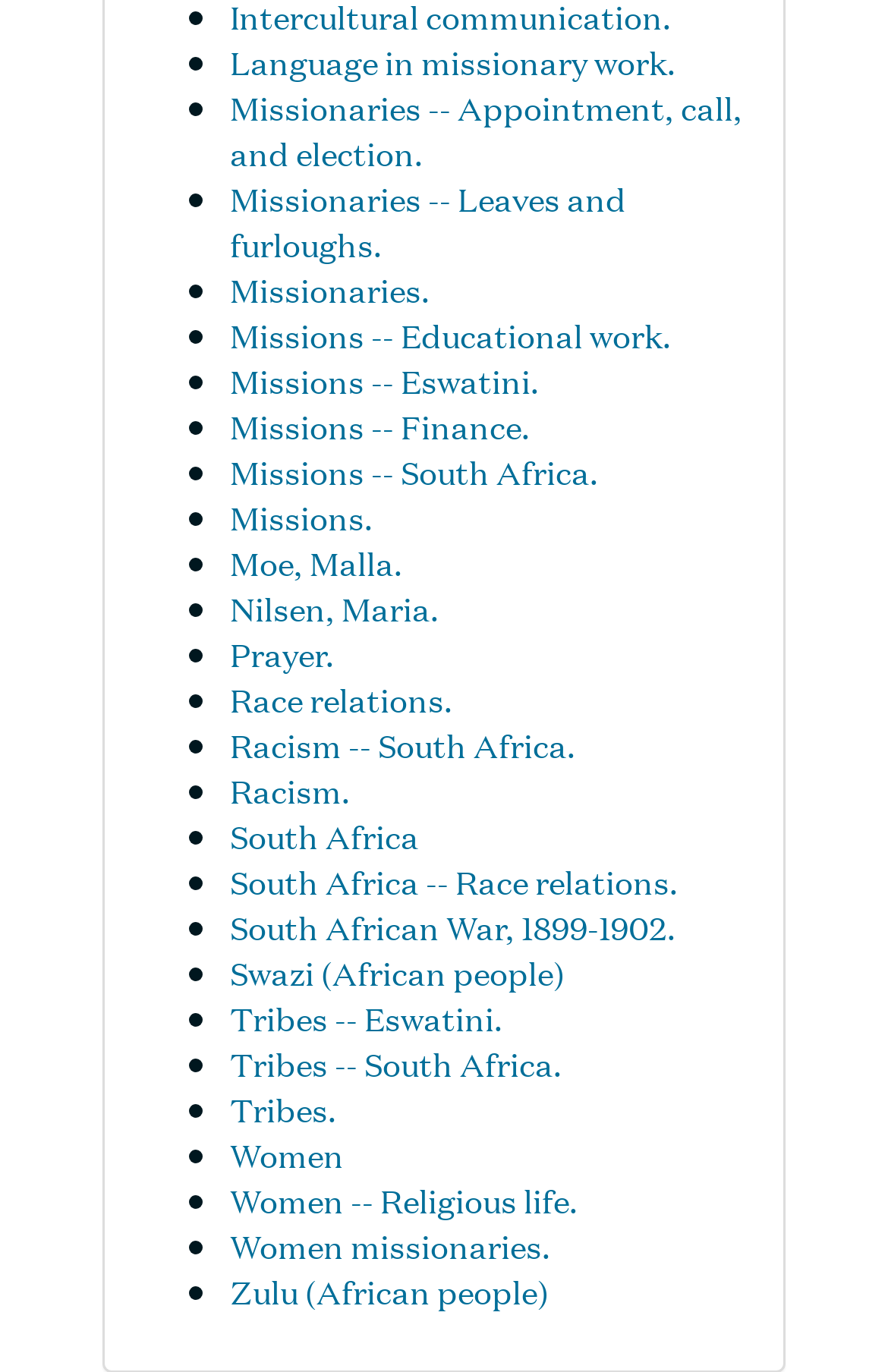Locate the bounding box coordinates of the region to be clicked to comply with the following instruction: "View 'Missionaries.'". The coordinates must be four float numbers between 0 and 1, in the form [left, top, right, bottom].

[0.259, 0.192, 0.485, 0.227]